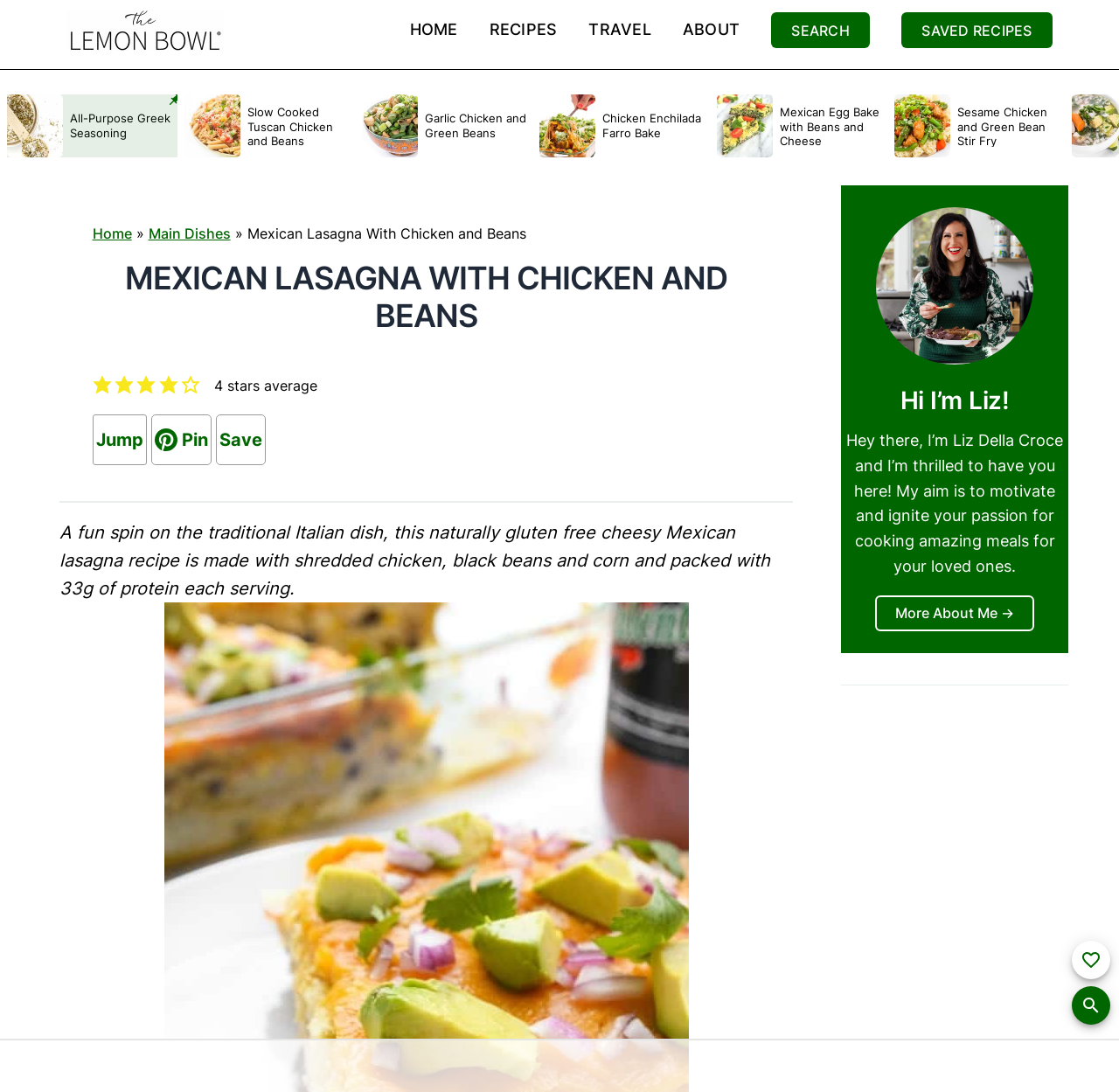Determine the bounding box coordinates of the UI element described by: "Saved REcipes".

[0.806, 0.011, 0.941, 0.044]